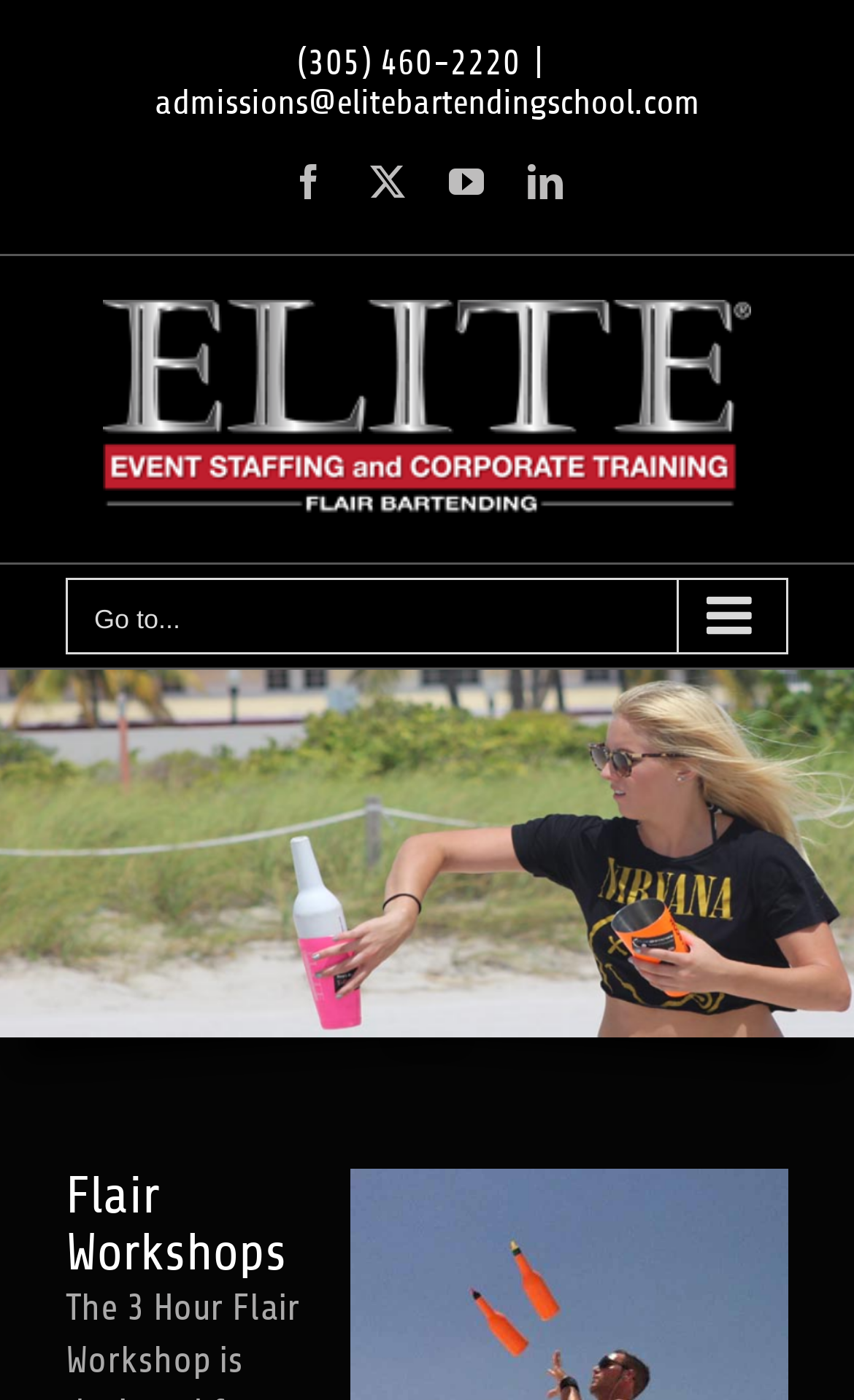Is the main menu mobile expanded?
Please elaborate on the answer to the question with detailed information.

I found the main menu mobile element with the bounding box coordinates [0.077, 0.413, 0.923, 0.468], which has an attribute 'expanded' set to 'False', indicating that it is not expanded.